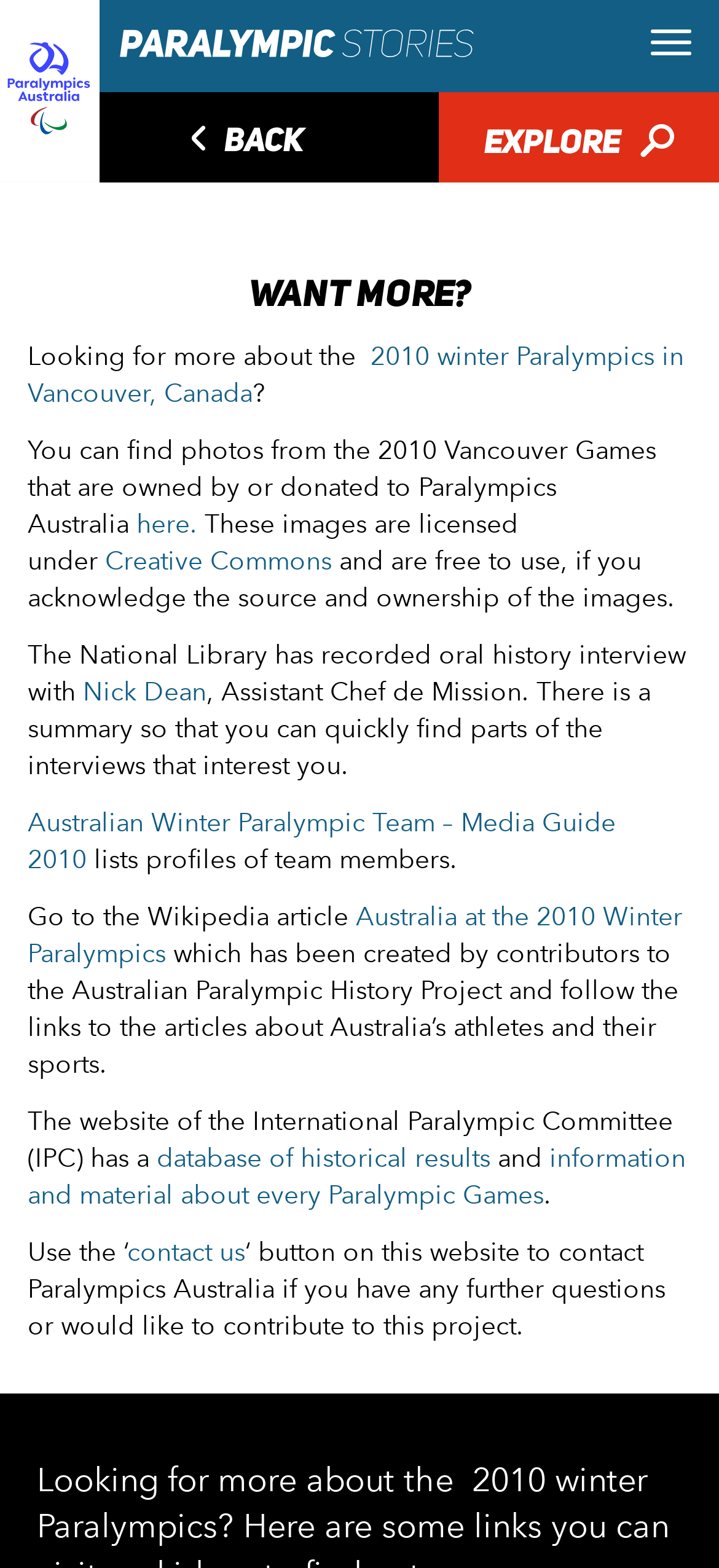Locate the bounding box coordinates of the clickable element to fulfill the following instruction: "Contact Paralympics Australia by clicking 'contact us'". Provide the coordinates as four float numbers between 0 and 1 in the format [left, top, right, bottom].

[0.177, 0.788, 0.341, 0.808]